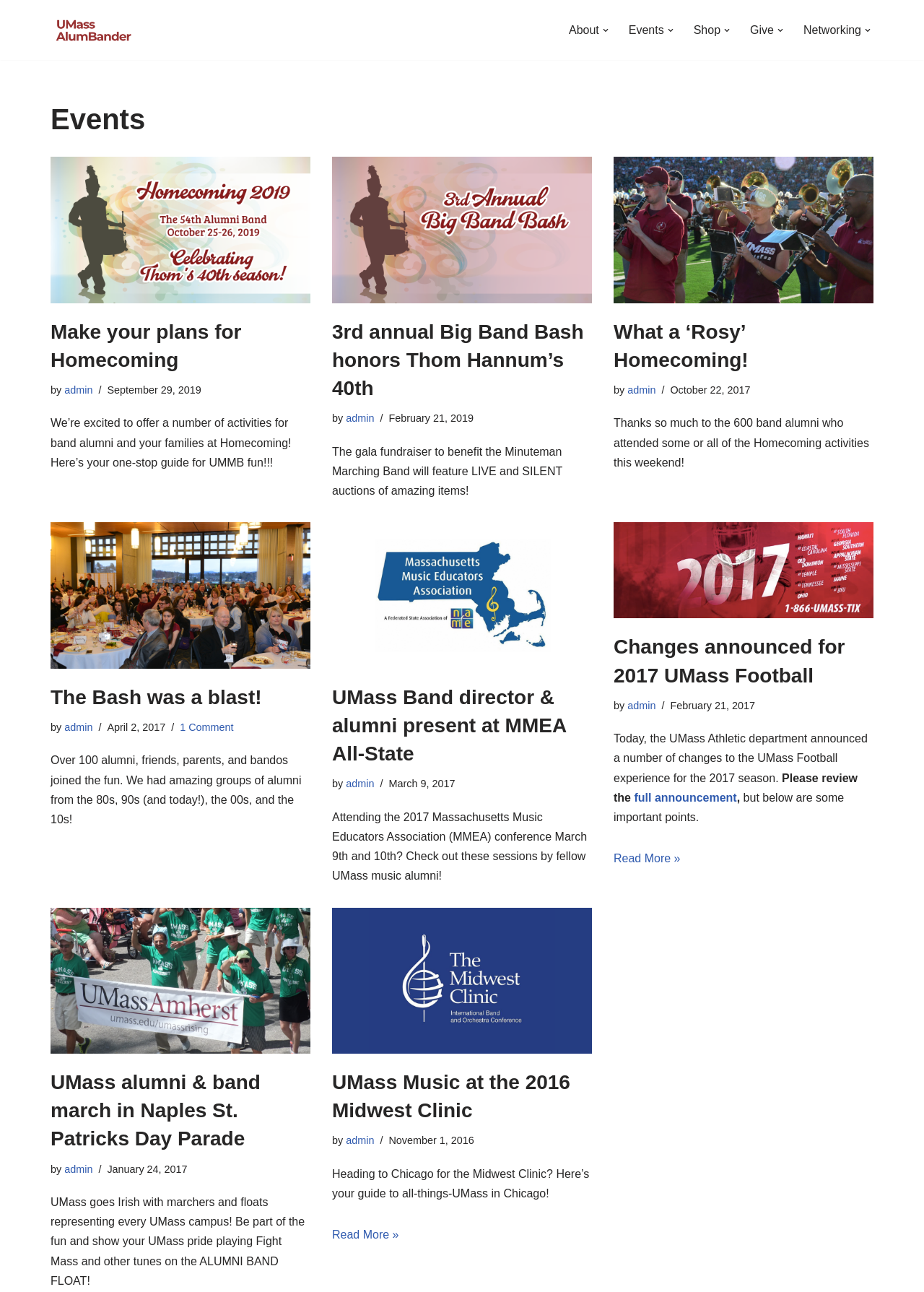Identify the bounding box coordinates for the element you need to click to achieve the following task: "Open 'Events' submenu". The coordinates must be four float values ranging from 0 to 1, formatted as [left, top, right, bottom].

[0.68, 0.016, 0.719, 0.031]